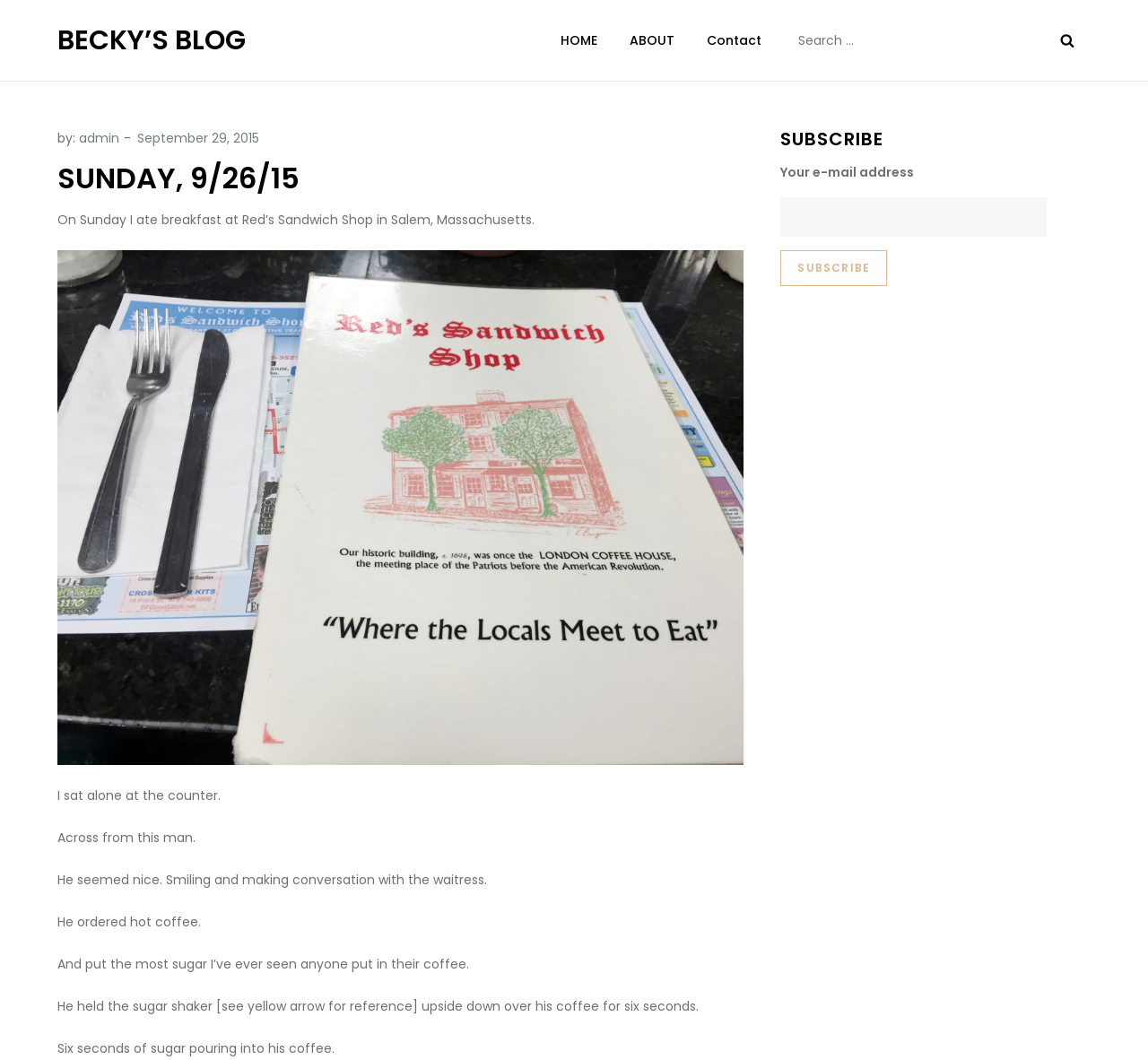Determine the bounding box coordinates in the format (top-left x, top-left y, bottom-right x, bottom-right y). Ensure all values are floating point numbers between 0 and 1. Identify the bounding box of the UI element described by: alt="1"

[0.05, 0.469, 0.648, 0.486]